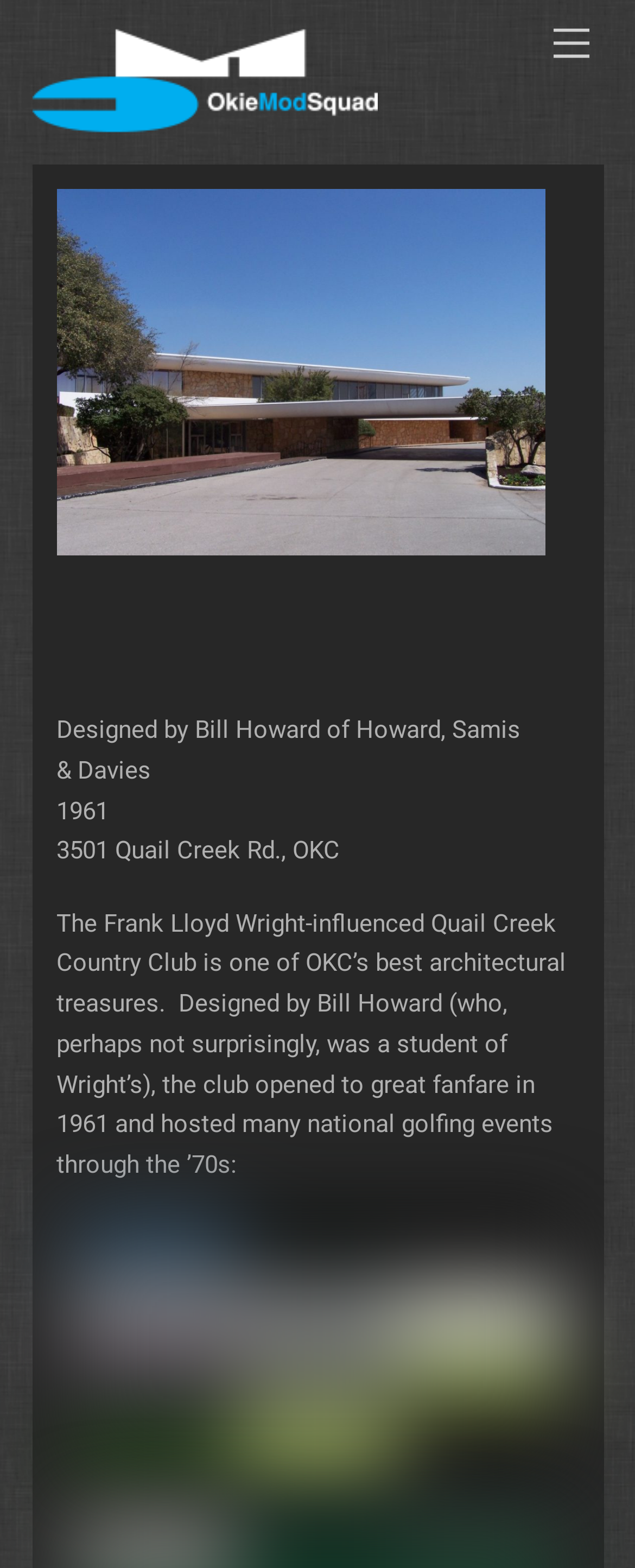What is the style of the country club's architecture?
Examine the webpage screenshot and provide an in-depth answer to the question.

The style of the country club's architecture can be found in the StaticText element with the text 'The Frank Lloyd Wright-influenced Quail Creek Country Club is one of OKC’s best architectural treasures.'. This text is located at coordinates [0.088, 0.579, 0.891, 0.752] and is a part of the main content of the webpage.